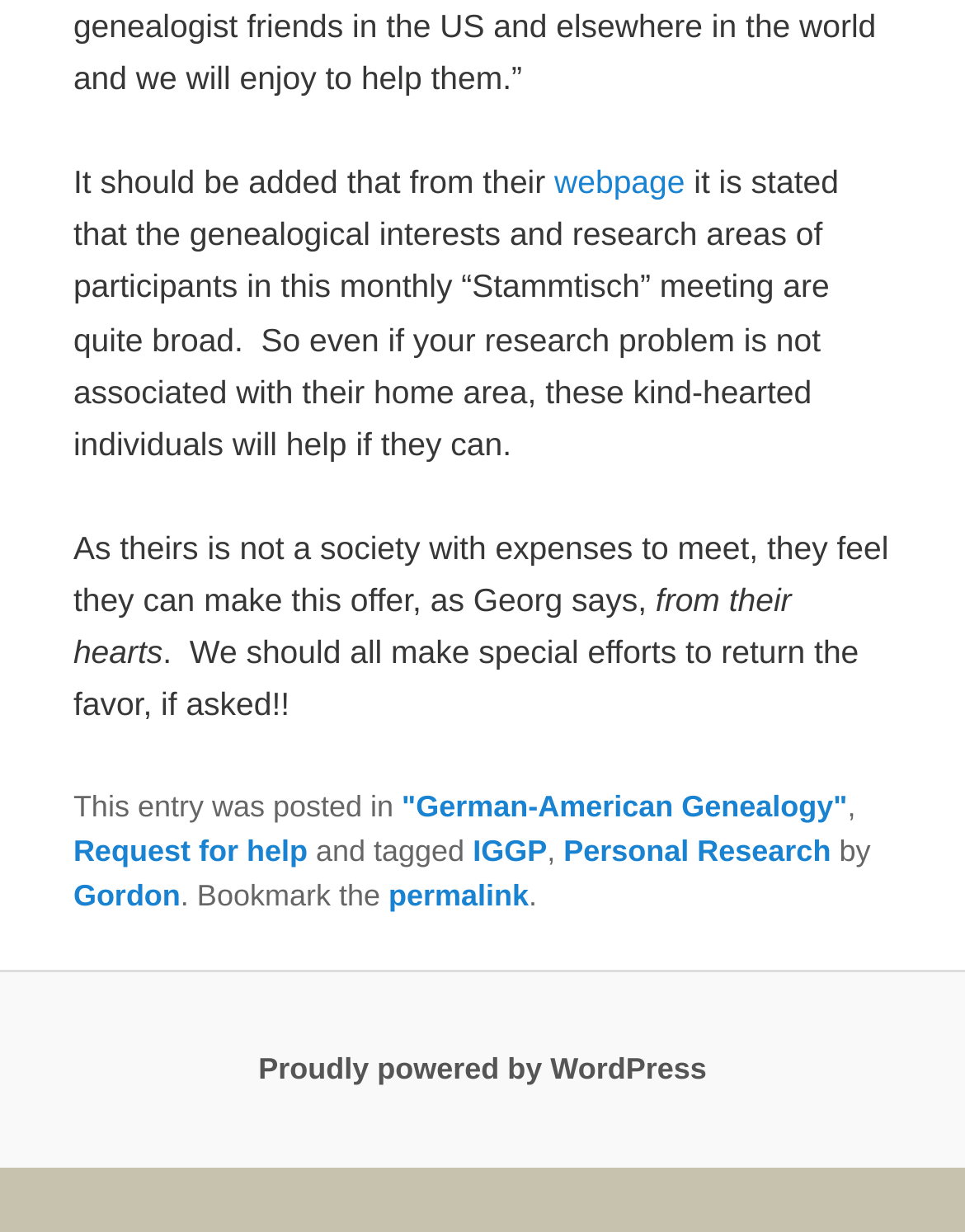Please specify the bounding box coordinates of the clickable region necessary for completing the following instruction: "Visit the webpage". The coordinates must consist of four float numbers between 0 and 1, i.e., [left, top, right, bottom].

[0.574, 0.133, 0.71, 0.163]